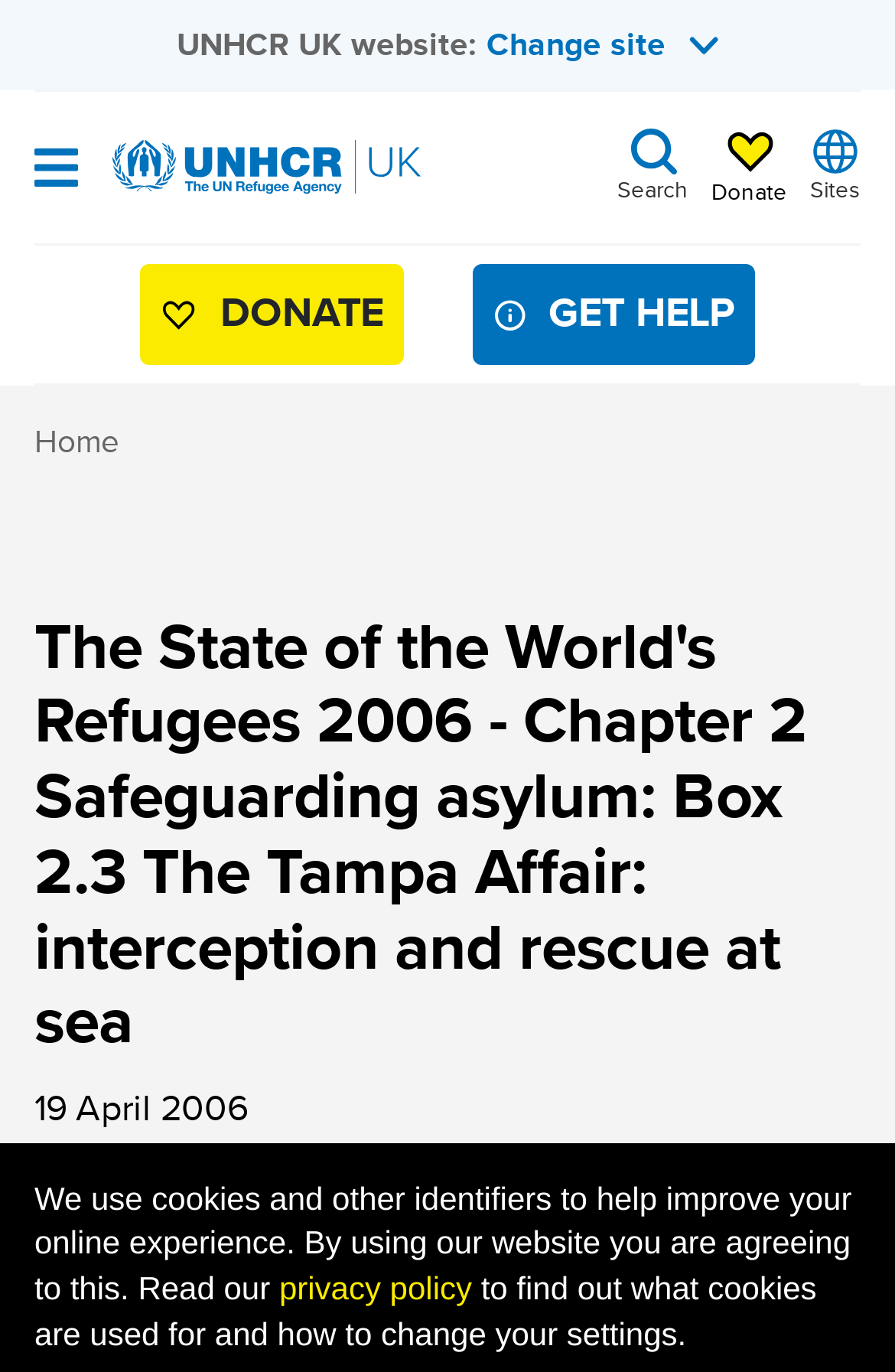Please identify the bounding box coordinates of the region to click in order to complete the given instruction: "Open the navigation". The coordinates should be four float numbers between 0 and 1, i.e., [left, top, right, bottom].

[0.038, 0.104, 0.087, 0.147]